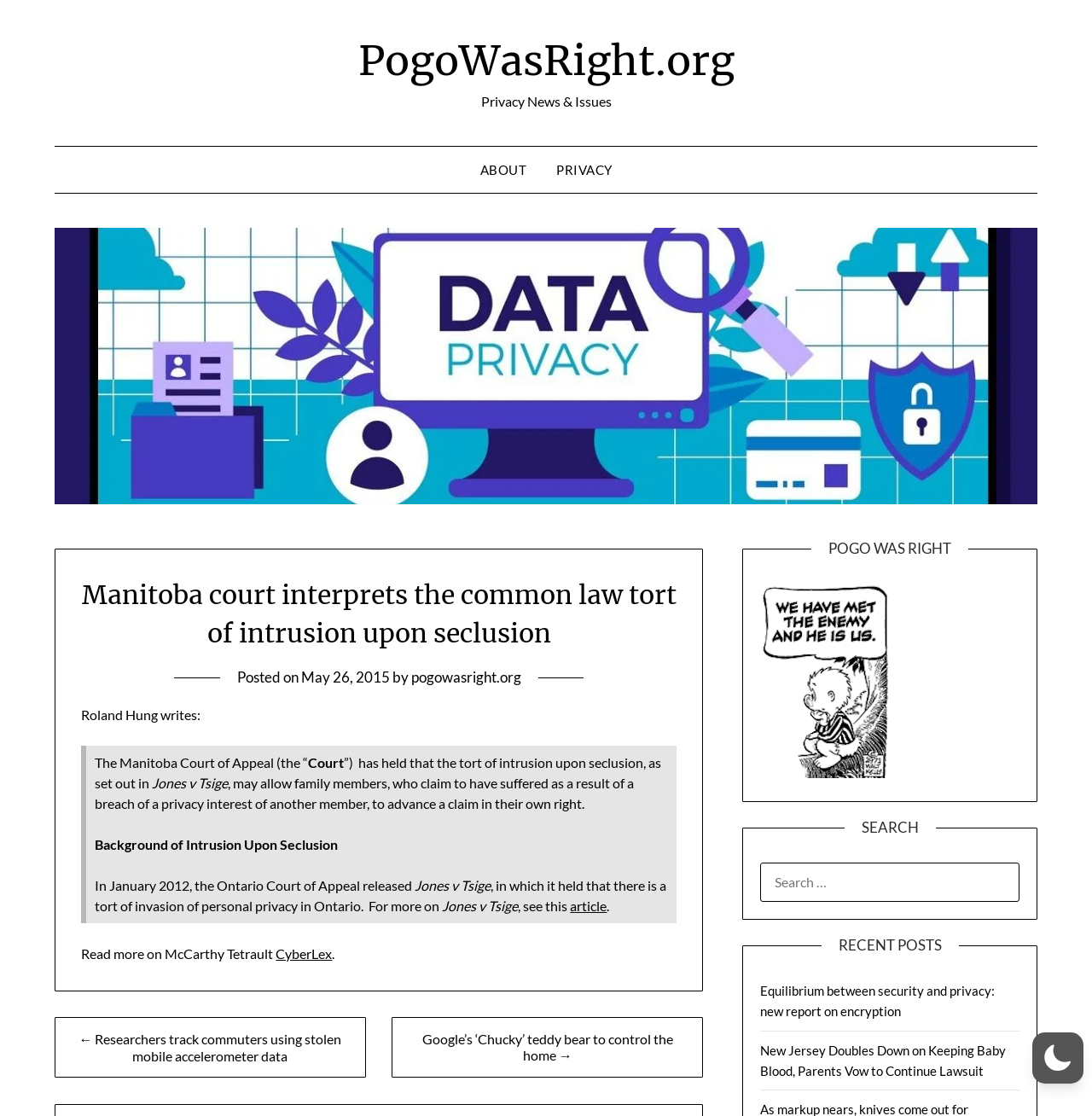What is the topic of the article?
Please provide a comprehensive answer based on the visual information in the image.

The article discusses the tort of intrusion upon seclusion and its relation to privacy, which indicates that the topic of the article is privacy.